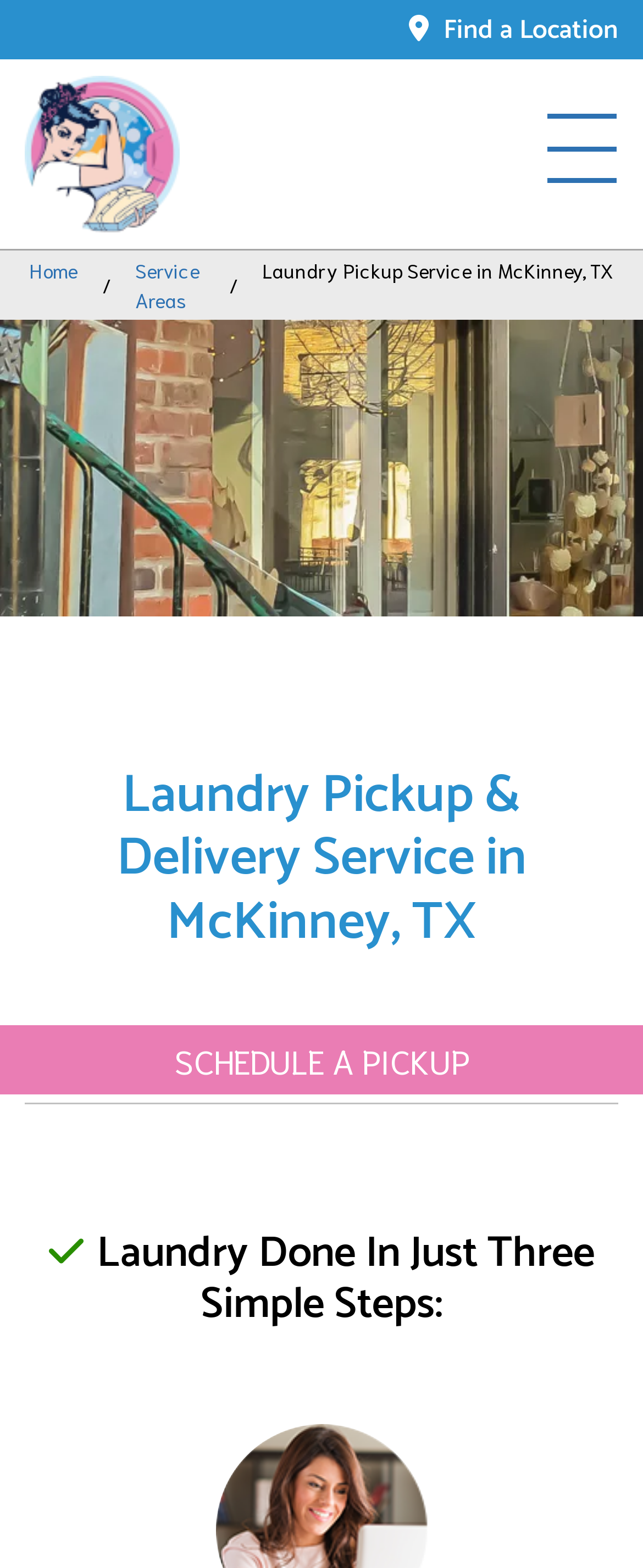Use a single word or phrase to answer the question:
Is there a call-to-action button on the webpage?

Yes